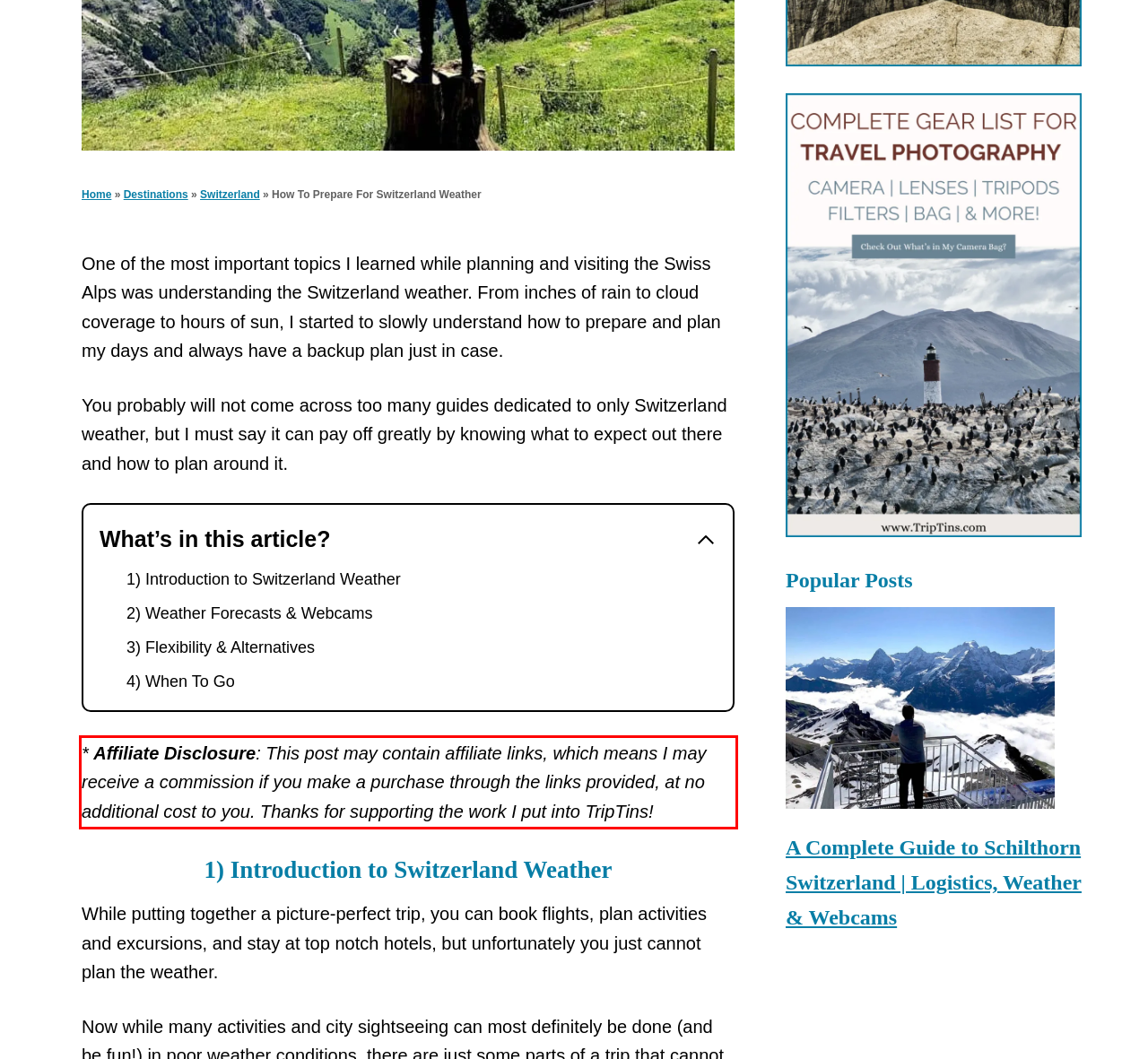Given a screenshot of a webpage, locate the red bounding box and extract the text it encloses.

* Affiliate Disclosure: This post may contain affiliate links, which means I may receive a commission if you make a purchase through the links provided, at no additional cost to you. Thanks for supporting the work I put into TripTins!